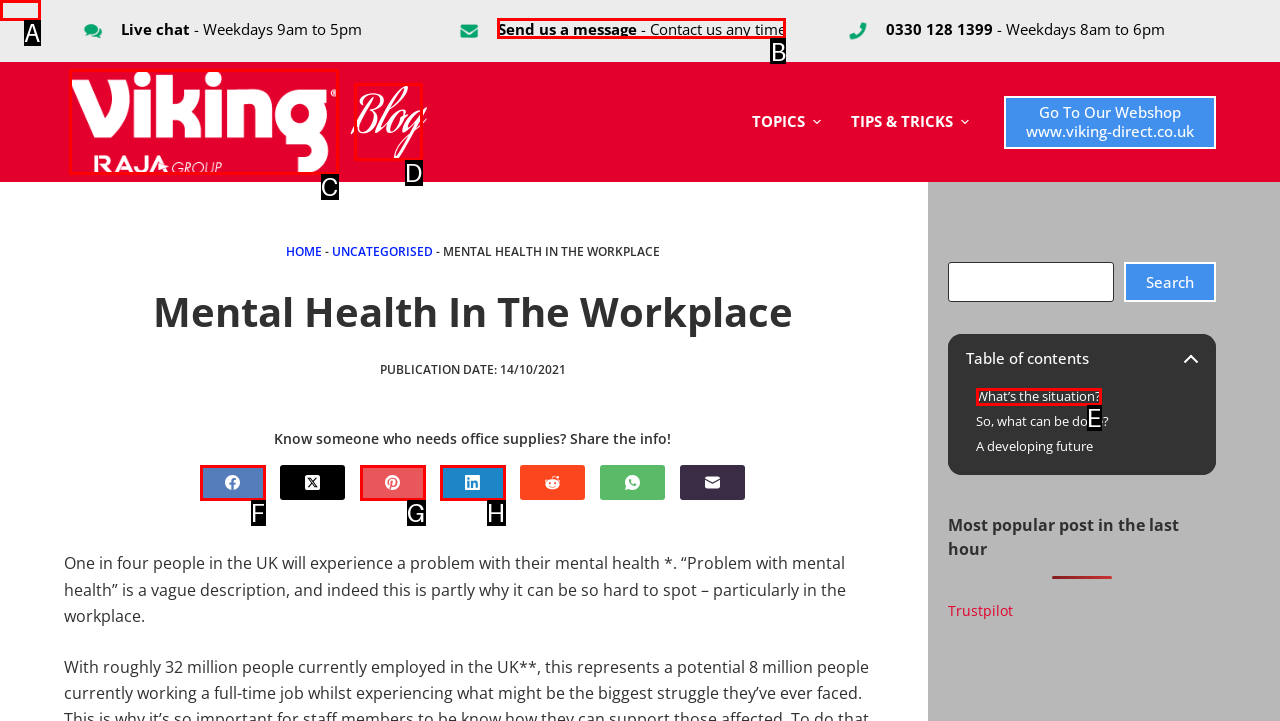Determine which HTML element I should select to execute the task: Send an email to the contact
Reply with the corresponding option's letter from the given choices directly.

B